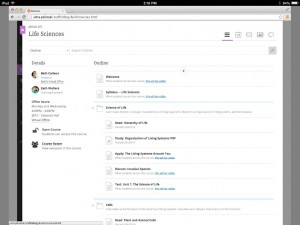What is the purpose of the 'Course Roster' section?
Refer to the image and give a detailed answer to the question.

The purpose of the 'Course Roster' section can be inferred from its name and its location in the left sidebar, which provides an organized view of course elements. It is likely that this section allows instructors and students to view a list of participants enrolled in the course, facilitating communication and collaboration.